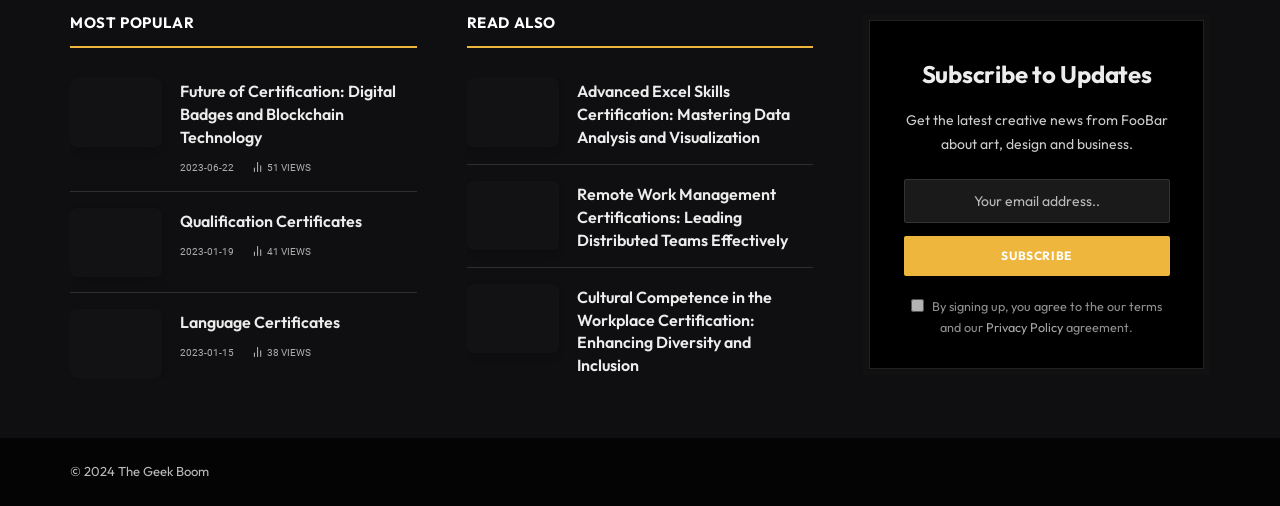Kindly determine the bounding box coordinates of the area that needs to be clicked to fulfill this instruction: "Click on About".

None